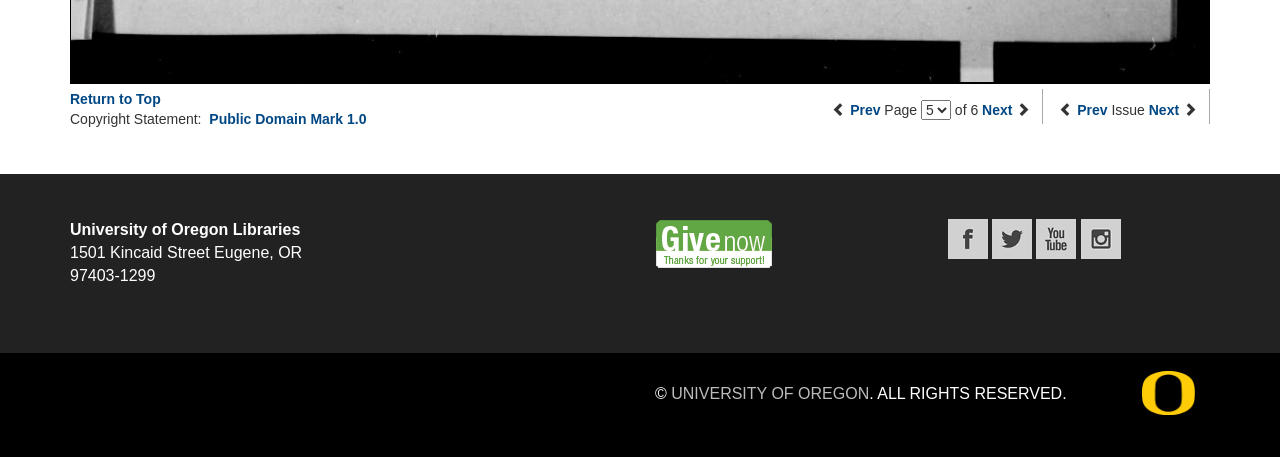Identify the bounding box coordinates of the HTML element based on this description: "Public Domain Mark 1.0".

[0.164, 0.244, 0.286, 0.279]